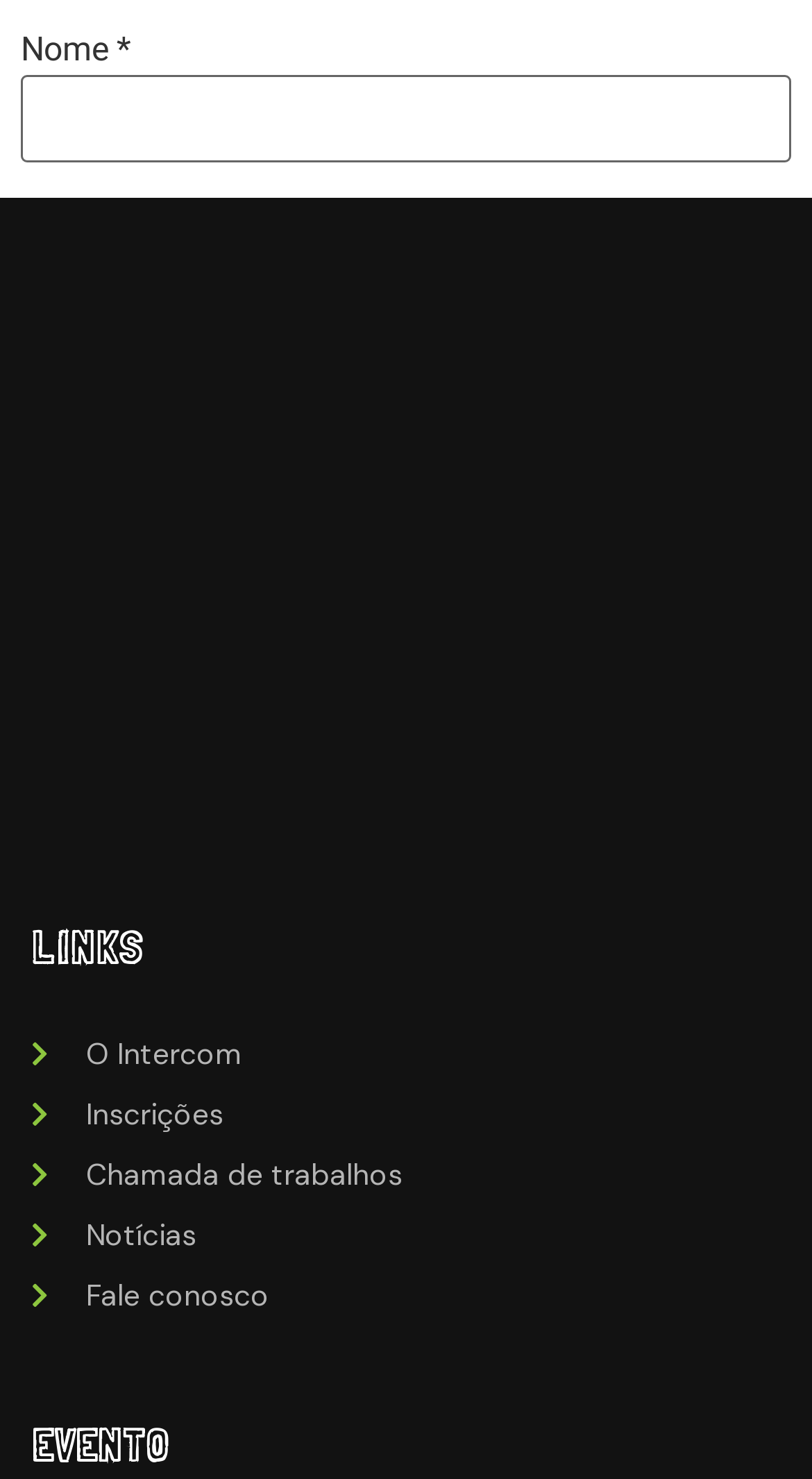Please specify the bounding box coordinates of the clickable region necessary for completing the following instruction: "Input your email". The coordinates must consist of four float numbers between 0 and 1, i.e., [left, top, right, bottom].

[0.026, 0.163, 0.974, 0.223]